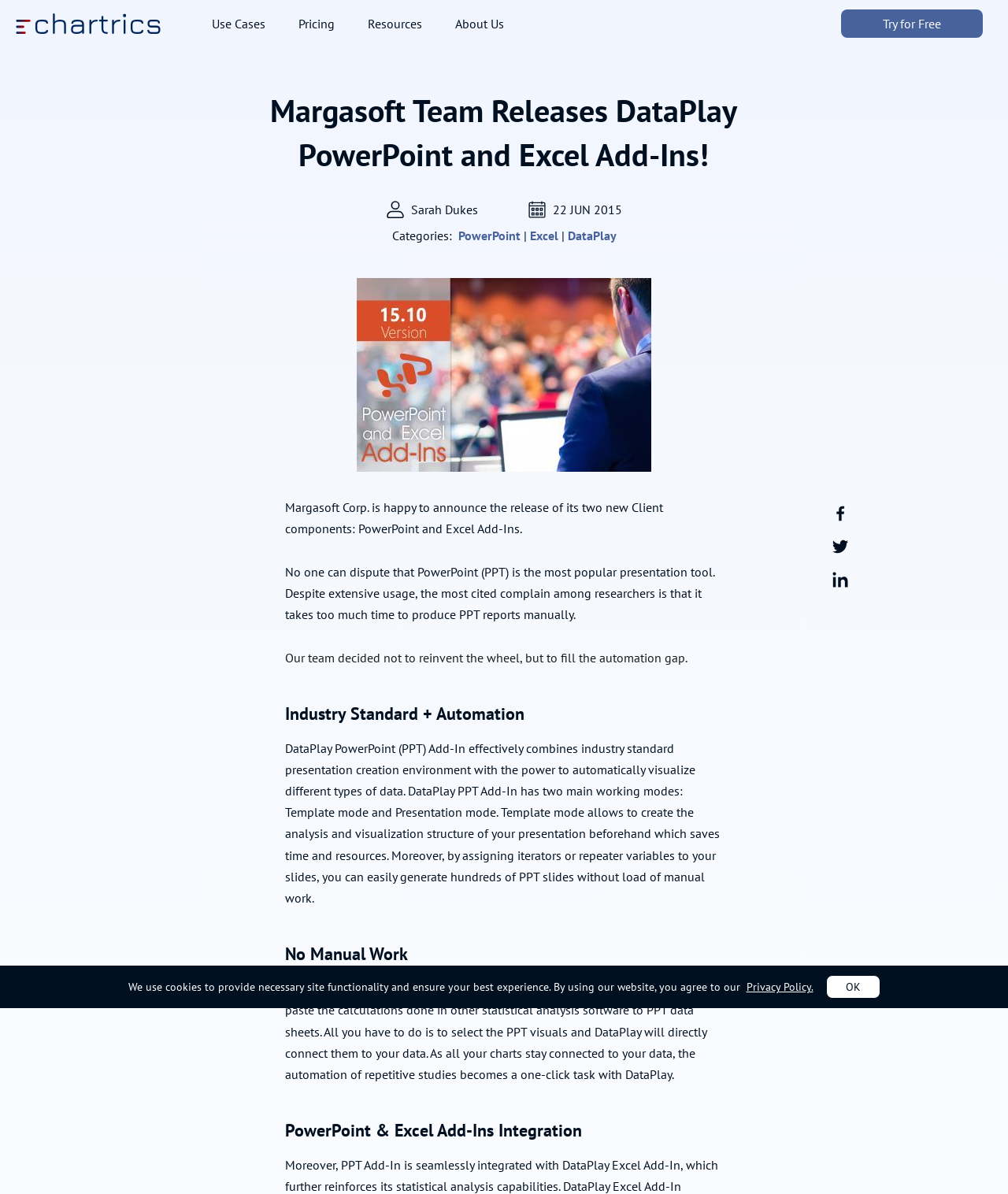Specify the bounding box coordinates of the area to click in order to execute this command: 'Read more about 'PowerPoint' category'. The coordinates should consist of four float numbers ranging from 0 to 1, and should be formatted as [left, top, right, bottom].

[0.454, 0.191, 0.516, 0.204]